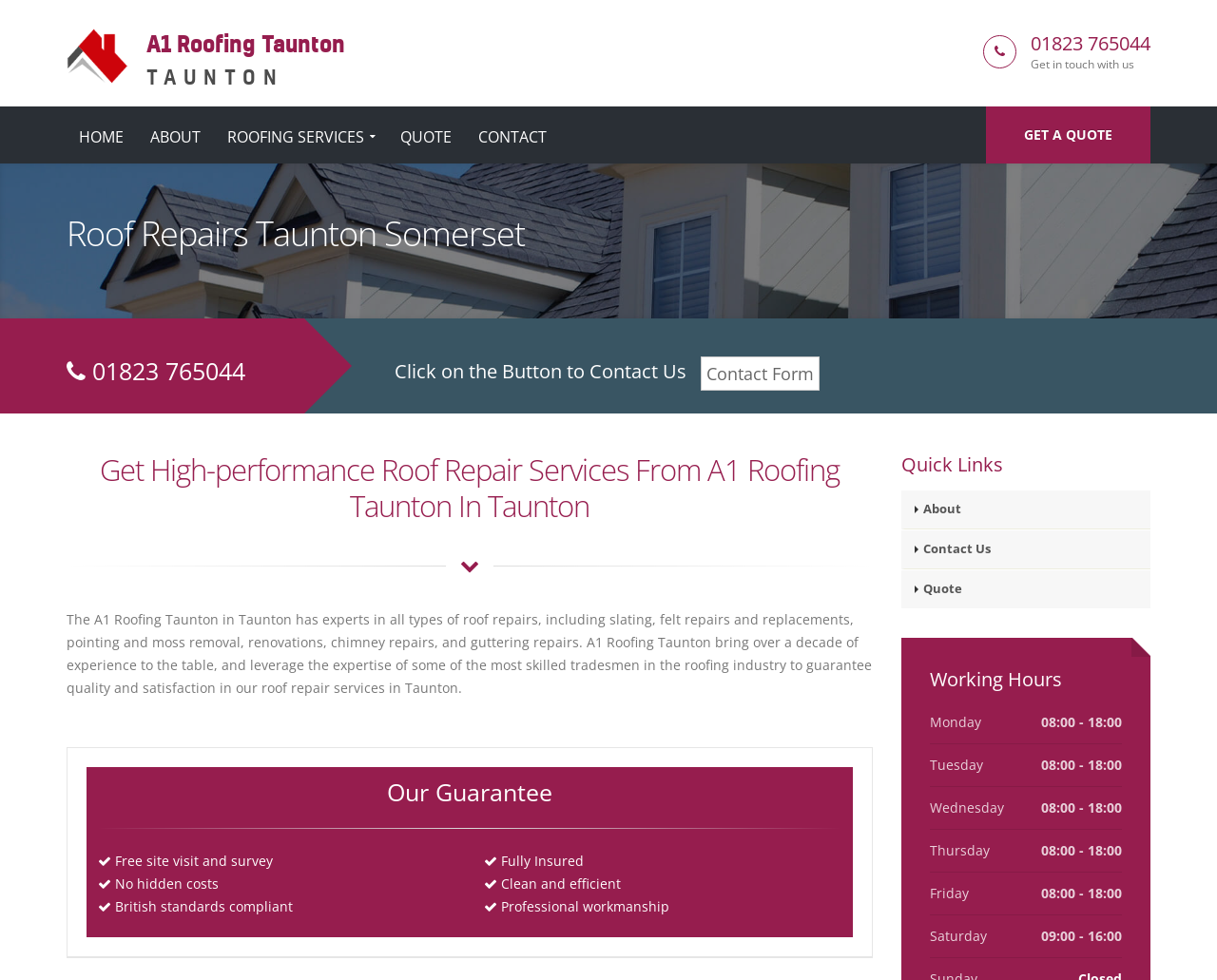Give a detailed account of the webpage's layout and content.

This webpage is about A1 Roofing Taunton, a roofing service provider in Taunton, Somerset. At the top, there is a logo of A1 Roofing Taunton, accompanied by a phone number, 01823 765044, and a call-to-action to get in touch with them. 

Below the logo, there is a navigation menu with links to different sections of the website, including "HOME", "ABOUT", "ROOFING SERVICES", "QUOTE", and "CONTACT". 

The main content of the webpage starts with a heading that reads "Roof Repairs Taunton Somerset". Below this heading, there is a brief introduction to A1 Roofing Taunton, highlighting their expertise in various types of roof repairs. 

Following this introduction, there is a section that describes the benefits of choosing A1 Roofing Taunton, including a free site visit and survey, no hidden costs, compliance with British standards, full insurance, clean and efficient work, and professional workmanship. 

On the right side of the webpage, there is a section titled "Quick Links" that provides links to "About", "Contact Us", and "Quote" pages. Below this section, there is a "Working Hours" section that lists the working hours of A1 Roofing Taunton from Monday to Saturday.